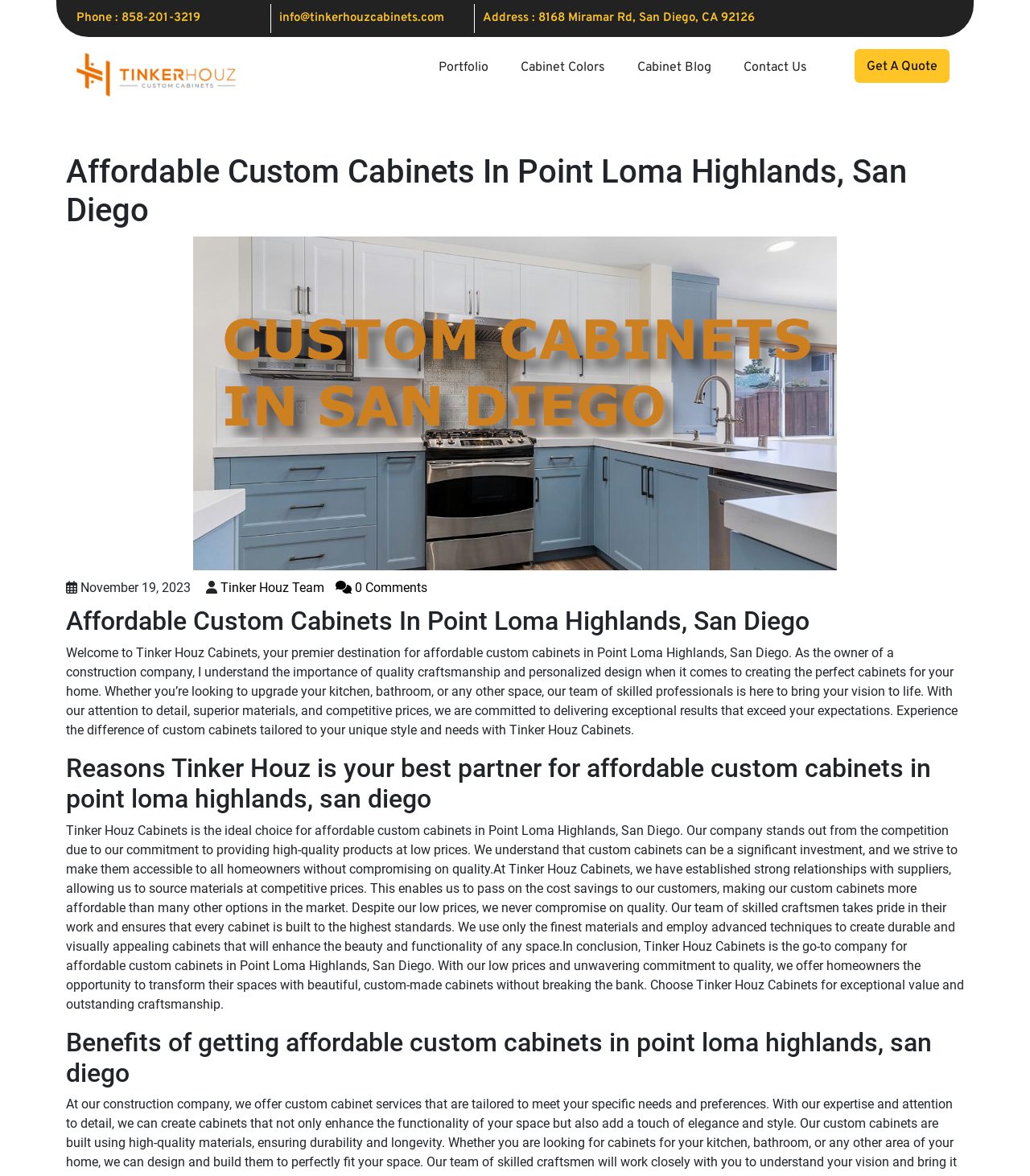Elaborate on the information and visuals displayed on the webpage.

This webpage is about Tinker Houz Cabinets, a company specializing in custom cabinets in Point Loma Highlands, San Diego. At the top, there are three links to contact information: phone number, email, and address. Next to these links, there is a Facebook link and an image of a custom cabinet. Below these elements, there are four links to the company's portfolio, cabinet colors, blog, and contact us page.

The main content of the webpage starts with a heading that matches the title of the webpage. Below this heading, there is a large image that takes up most of the width of the page. To the right of the image, there is a date, "November 19, 2023", and two links: "Tinker Houz Team" and "0 Comments".

The main text of the webpage is divided into three sections. The first section welcomes visitors to Tinker Houz Cabinets and explains the company's mission to provide high-quality, custom cabinets at affordable prices. The second section highlights the reasons why Tinker Houz is the best partner for custom cabinets, including their commitment to quality, competitive prices, and strong relationships with suppliers. The third section outlines the benefits of getting affordable custom cabinets, including the opportunity to transform spaces with beautiful, custom-made cabinets without breaking the bank.

Throughout the webpage, there are several headings that break up the content and provide a clear structure to the text. The overall layout is clean and easy to navigate, with clear headings and concise text.